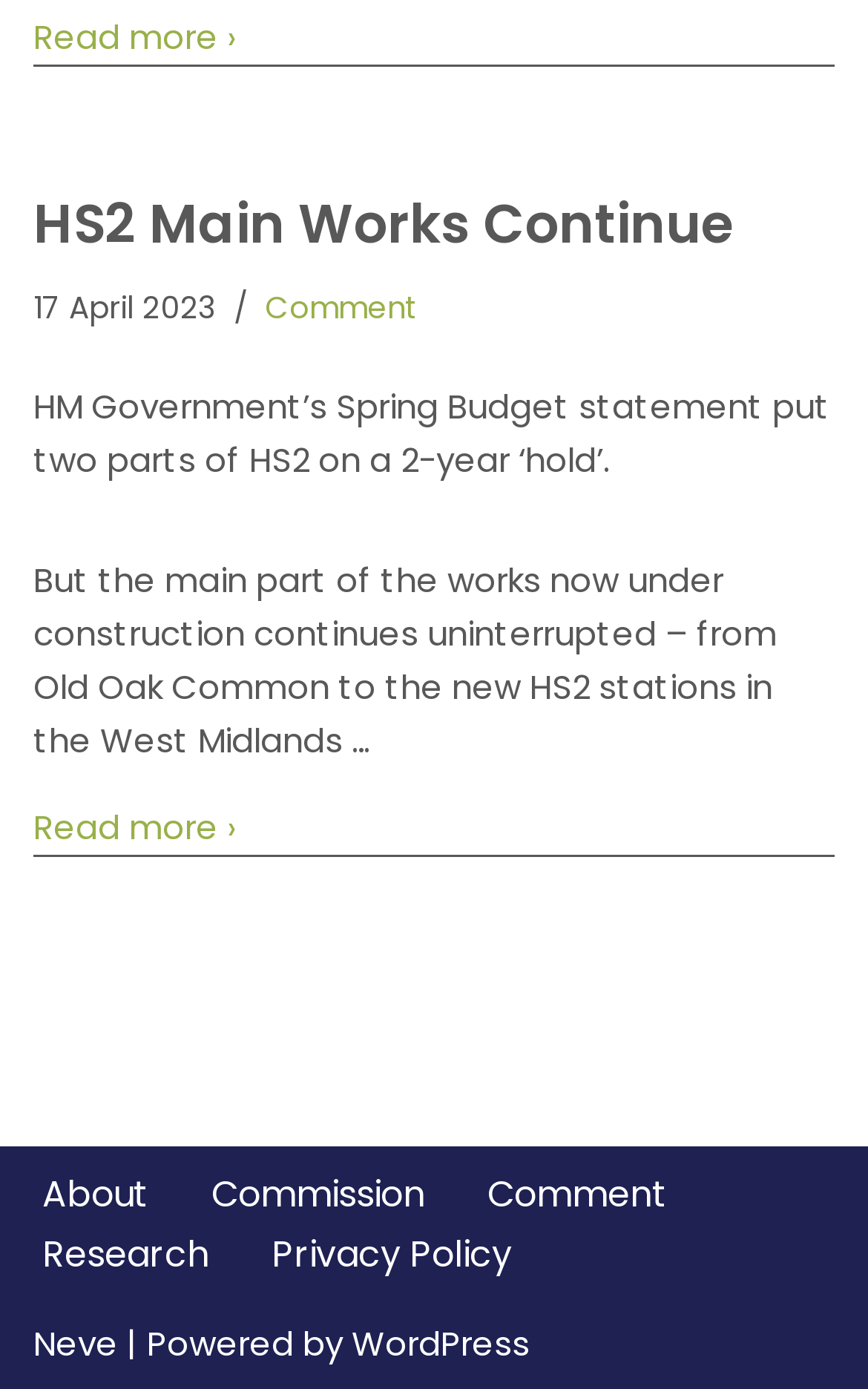Refer to the image and answer the question with as much detail as possible: What is the date mentioned in the first article?

I found the date mentioned in the first article by looking at the time element within the article element. The static text element within the time element has the text '17 April 2023', which is the date mentioned.